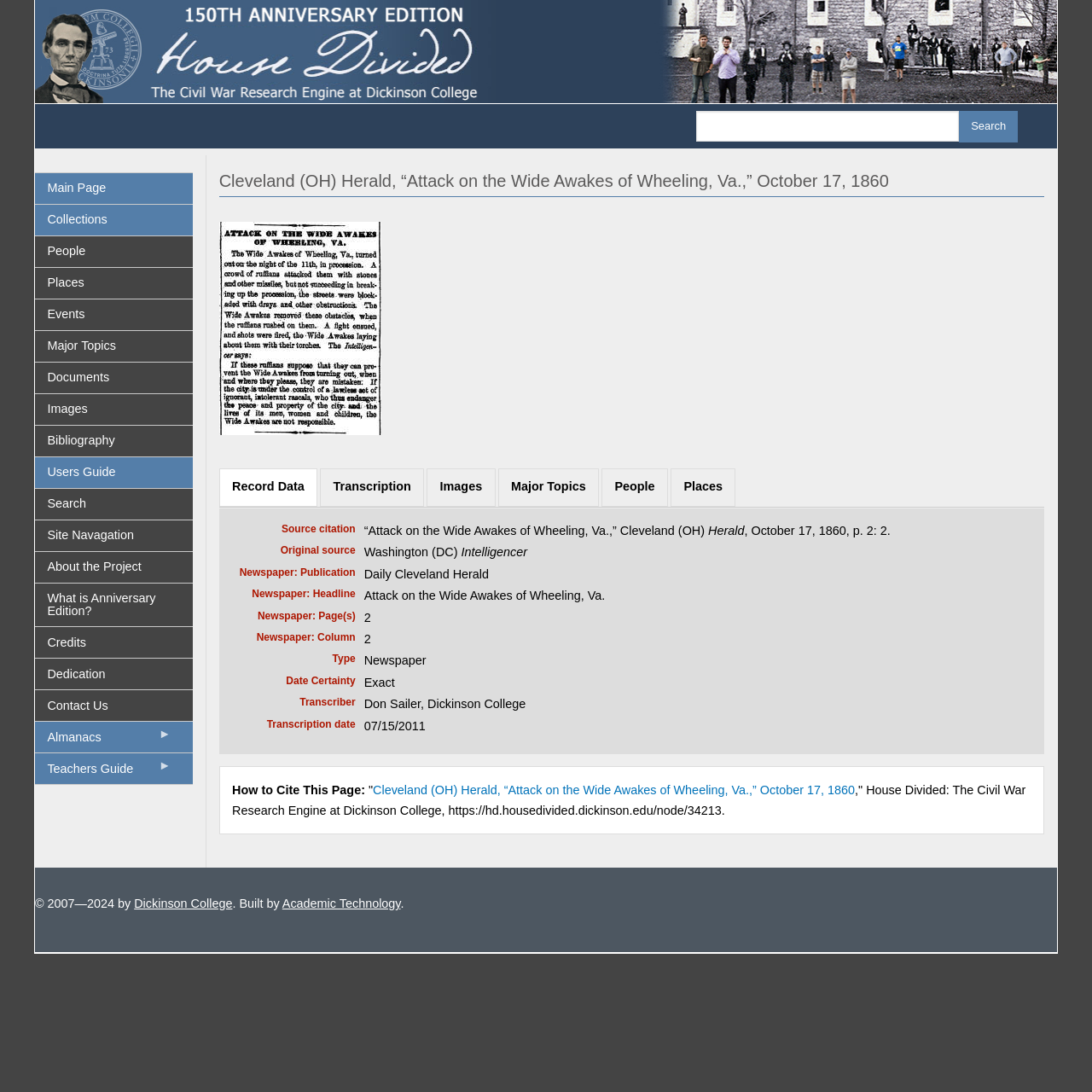Please identify the bounding box coordinates of the element's region that needs to be clicked to fulfill the following instruction: "Check the details". The bounding box coordinates should consist of four float numbers between 0 and 1, i.e., [left, top, right, bottom].

[0.204, 0.469, 0.952, 0.683]